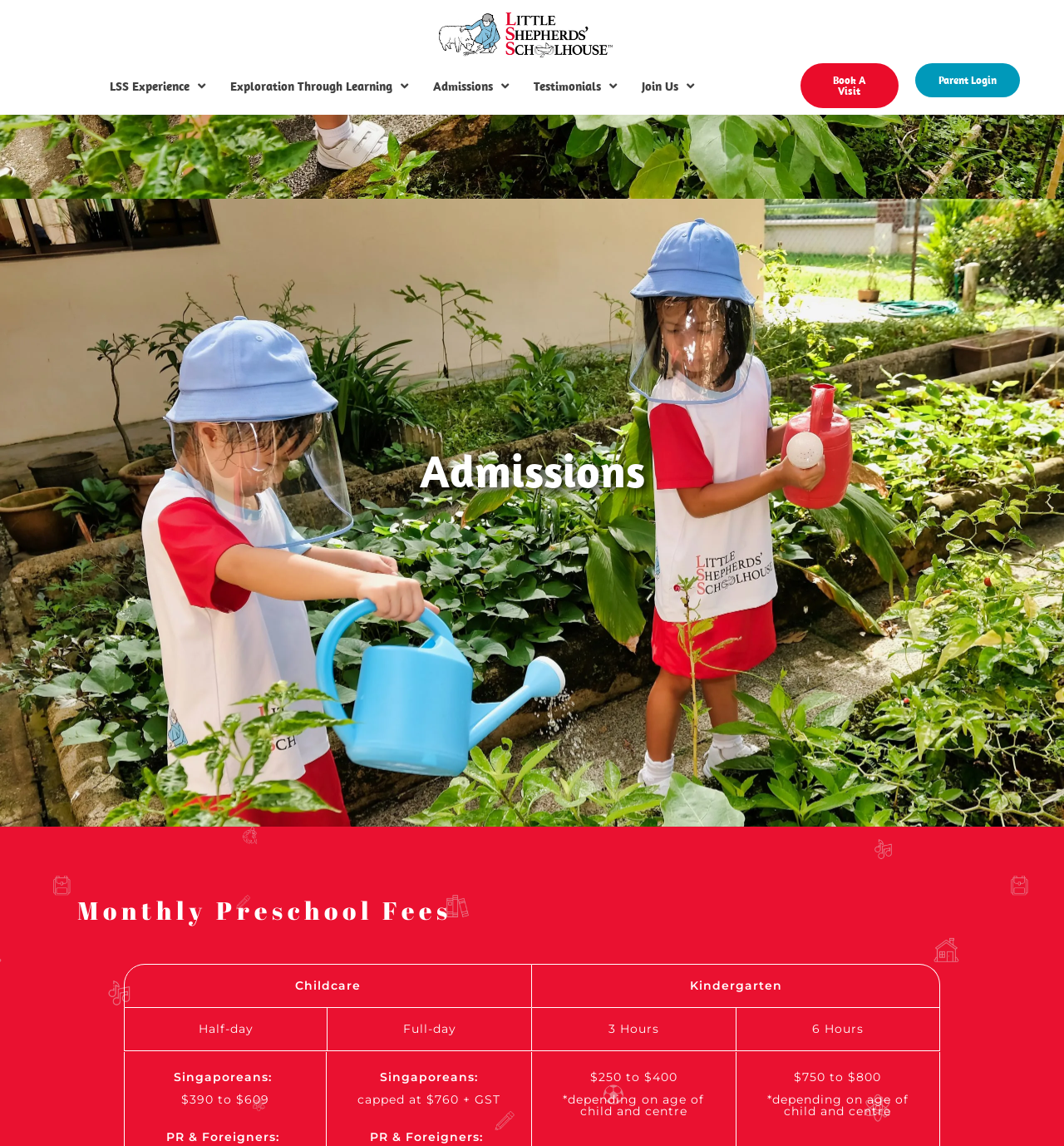Respond with a single word or phrase to the following question:
What is the preschool fee range for Singaporeans?

$390 to $609